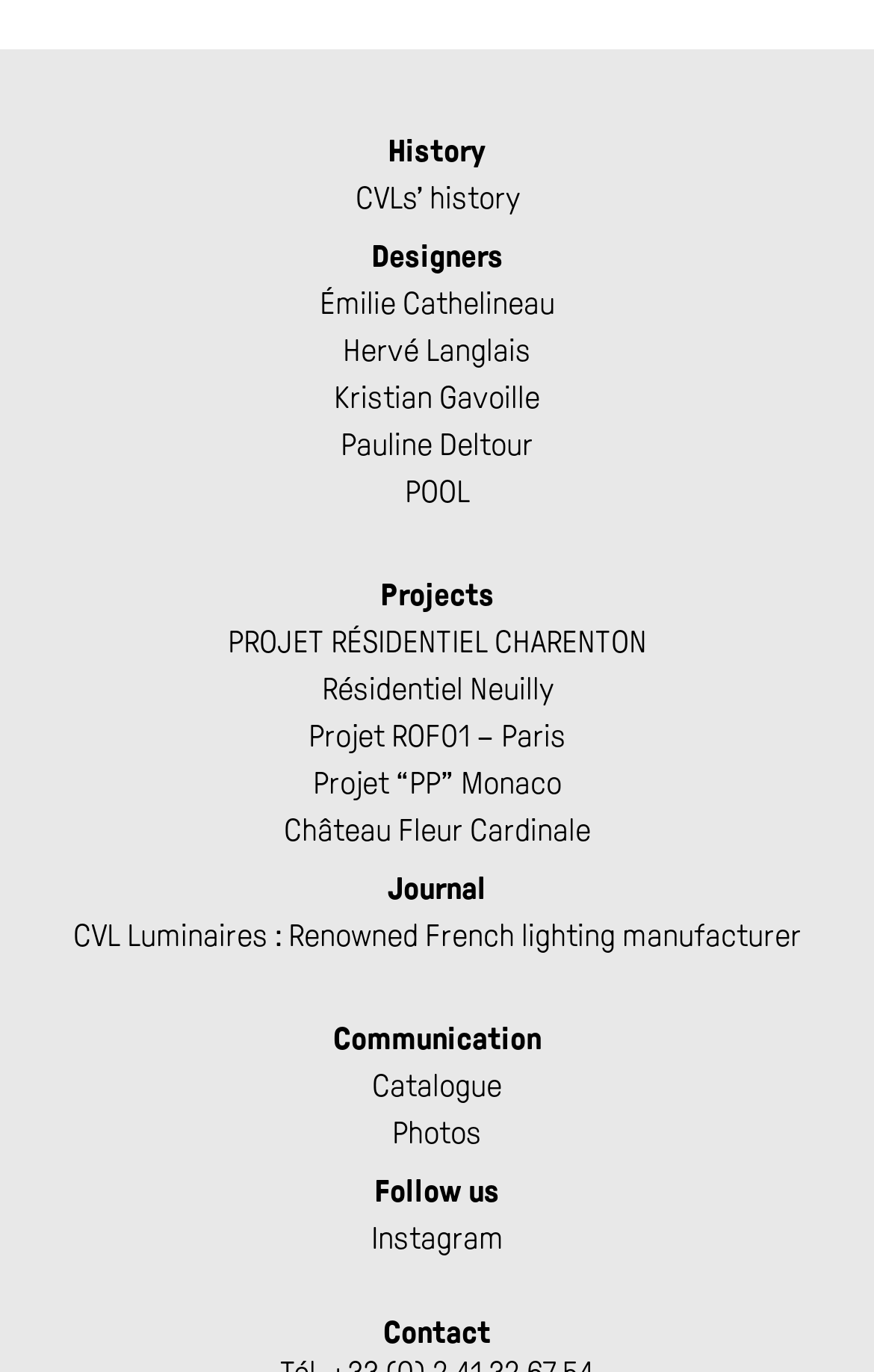What is the purpose of the 'Follow us' section?
Based on the screenshot, answer the question with a single word or phrase.

To follow on social media